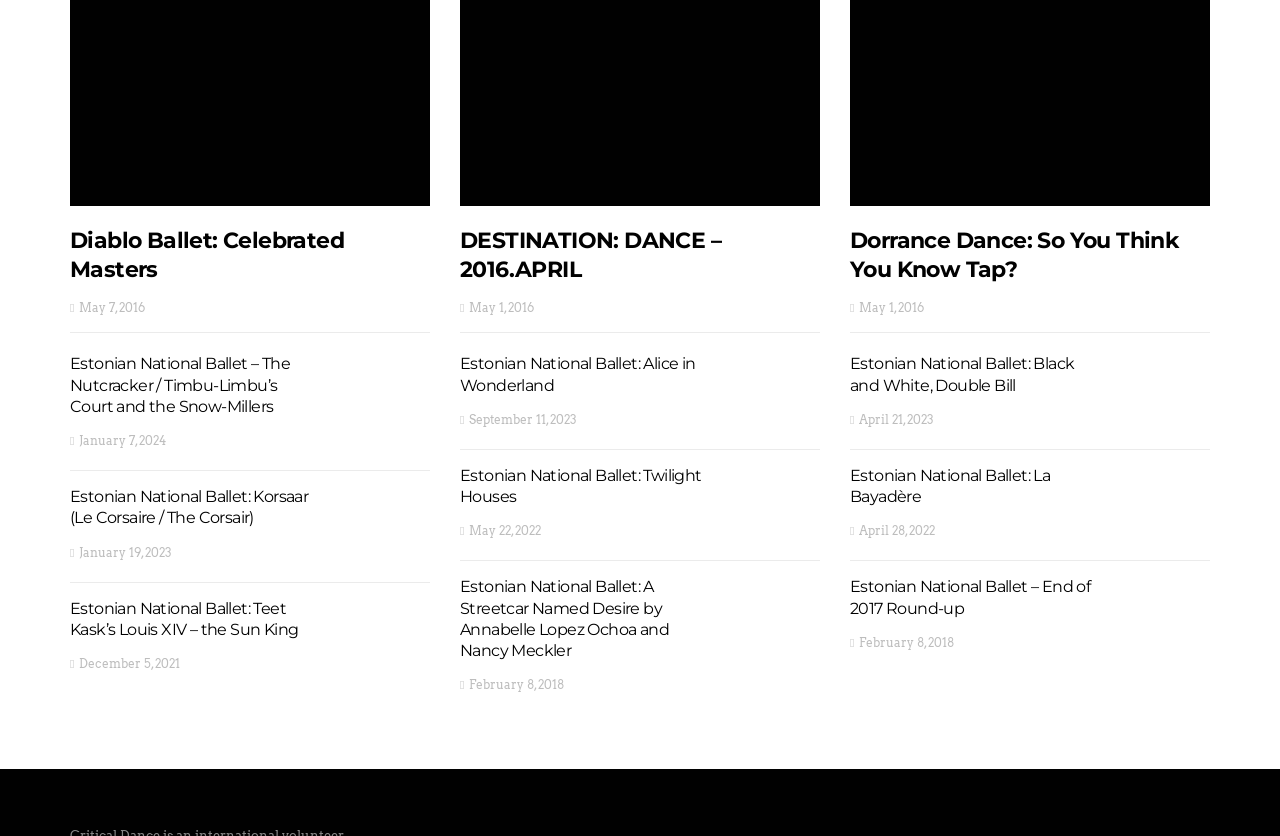How many Estonian National Ballet performances are listed? Based on the image, give a response in one word or a short phrase.

9